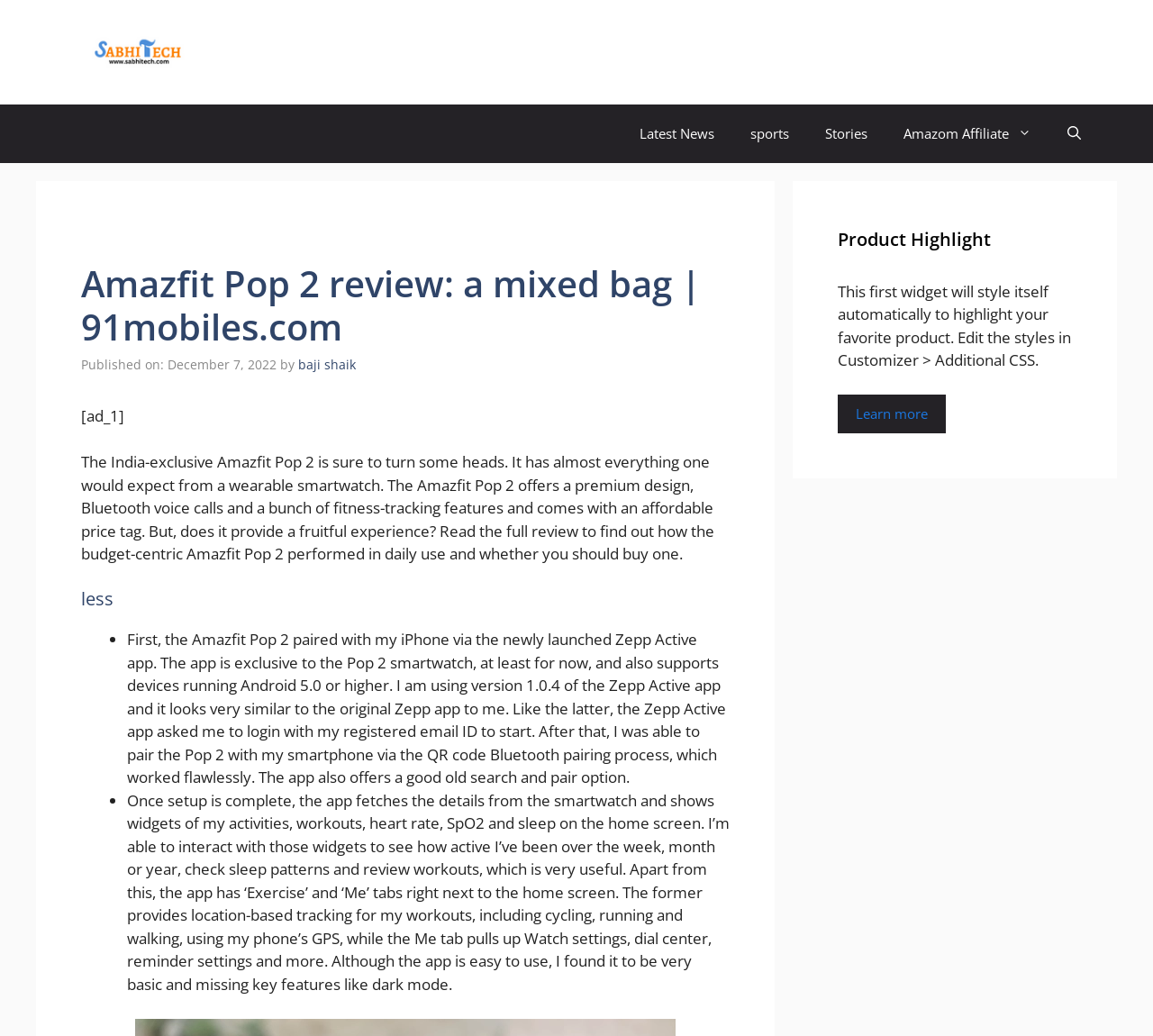Answer the question with a brief word or phrase:
What is the price tag of the Amazfit Pop 2?

affordable